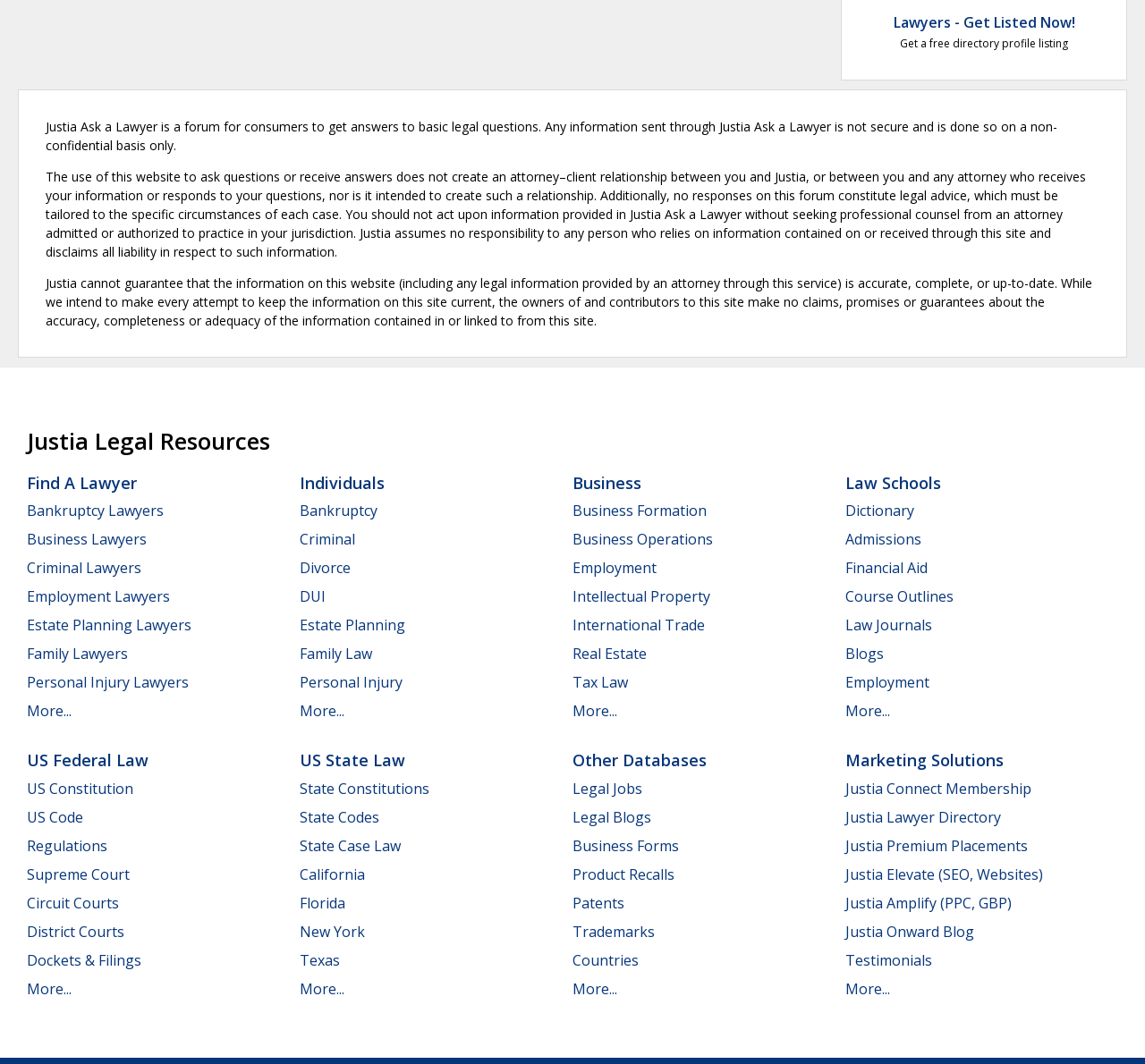What is the name of the section that provides legal resources?
Based on the image, provide a one-word or brief-phrase response.

Justia Legal Resources